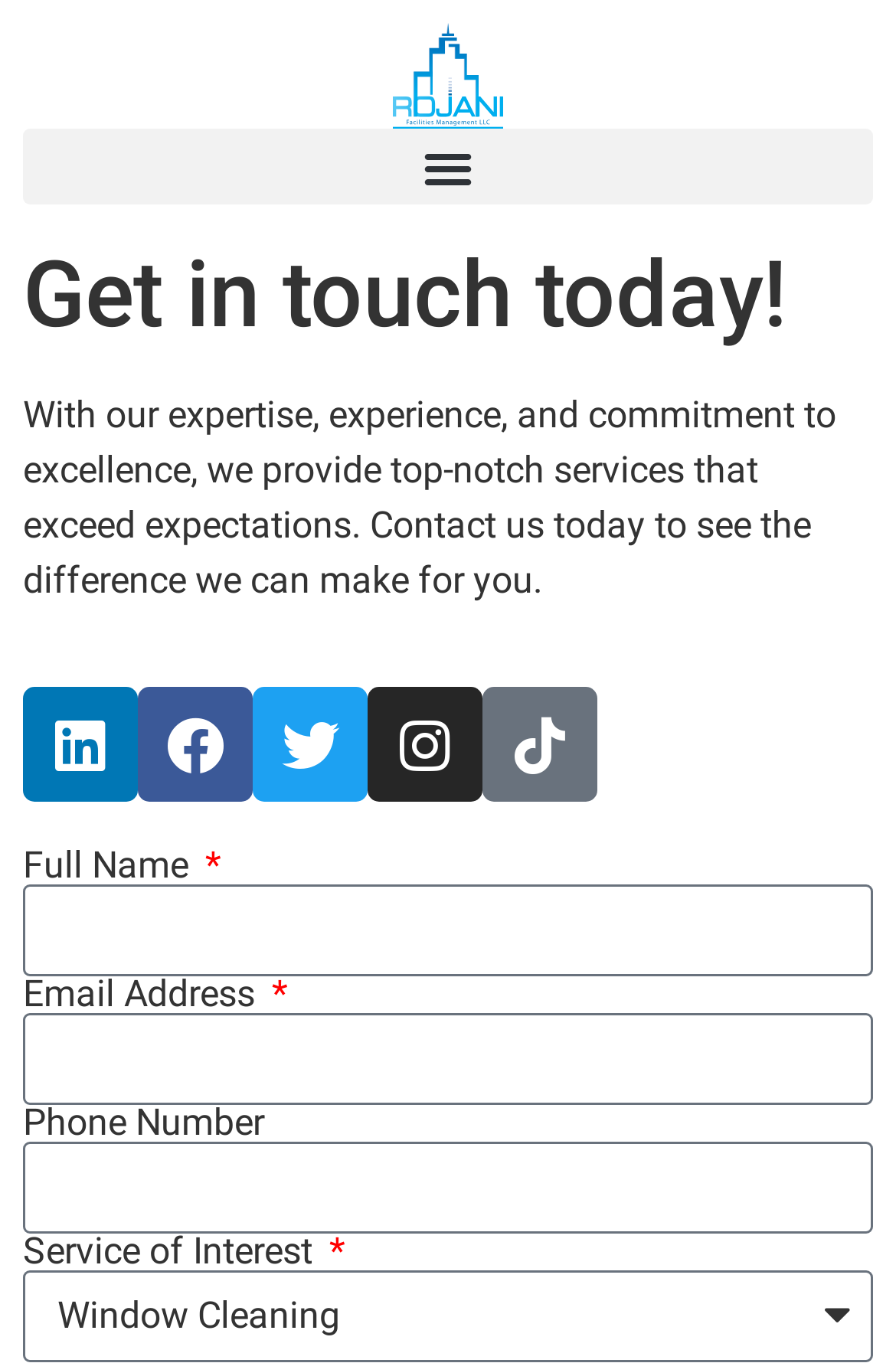Locate the bounding box coordinates of the element that should be clicked to fulfill the instruction: "Enter Email Address".

[0.026, 0.744, 0.974, 0.811]